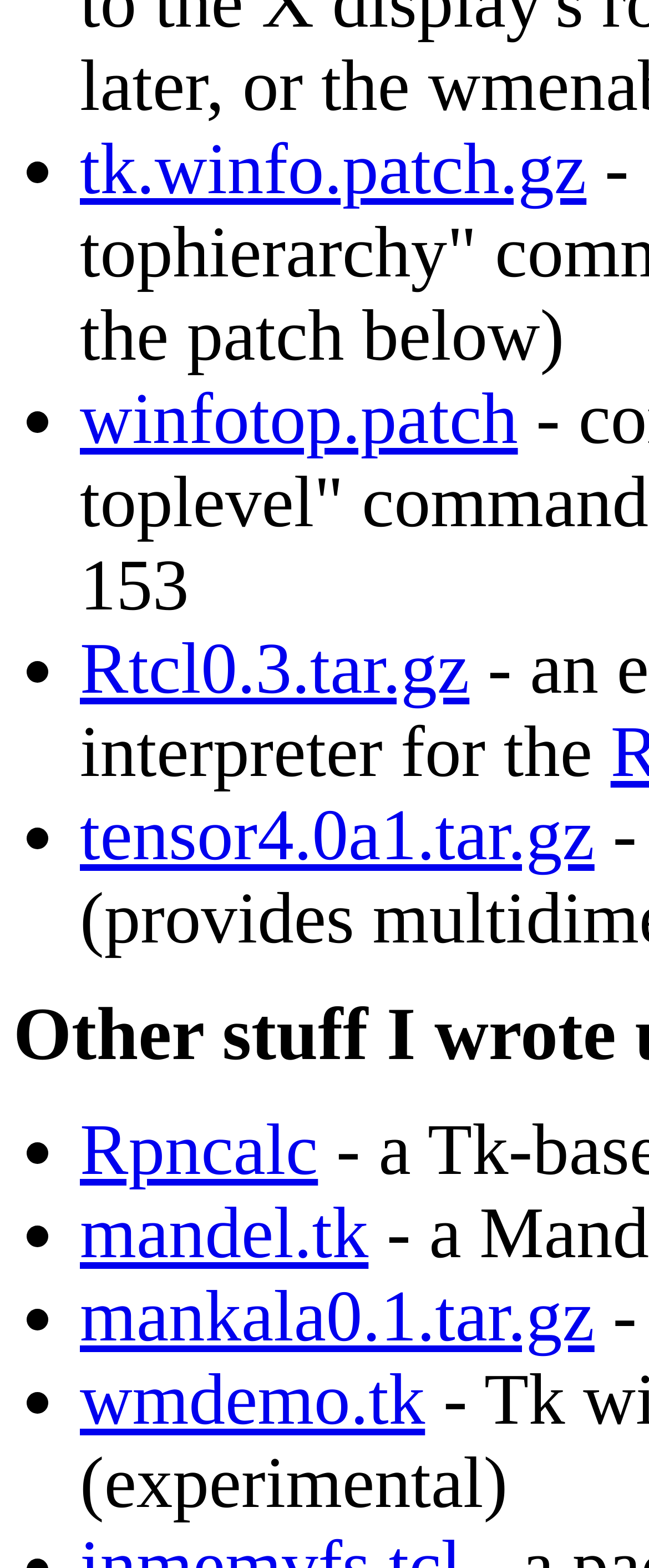Locate the bounding box coordinates of the area that needs to be clicked to fulfill the following instruction: "download Rtcl0.3.tar.gz". The coordinates should be in the format of four float numbers between 0 and 1, namely [left, top, right, bottom].

[0.123, 0.401, 0.723, 0.452]